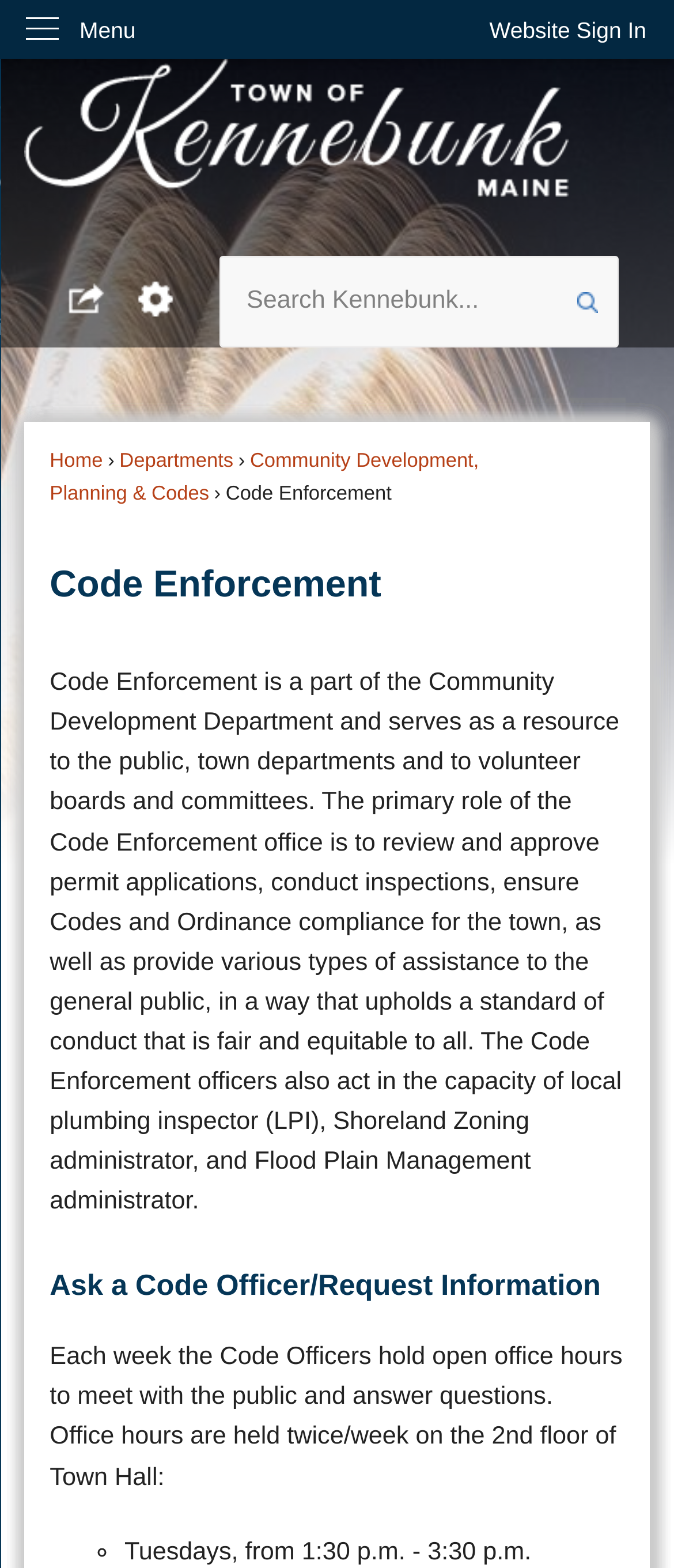Find the bounding box coordinates for the HTML element described as: "Skip to Main Content". The coordinates should consist of four float values between 0 and 1, i.e., [left, top, right, bottom].

[0.0, 0.0, 0.042, 0.018]